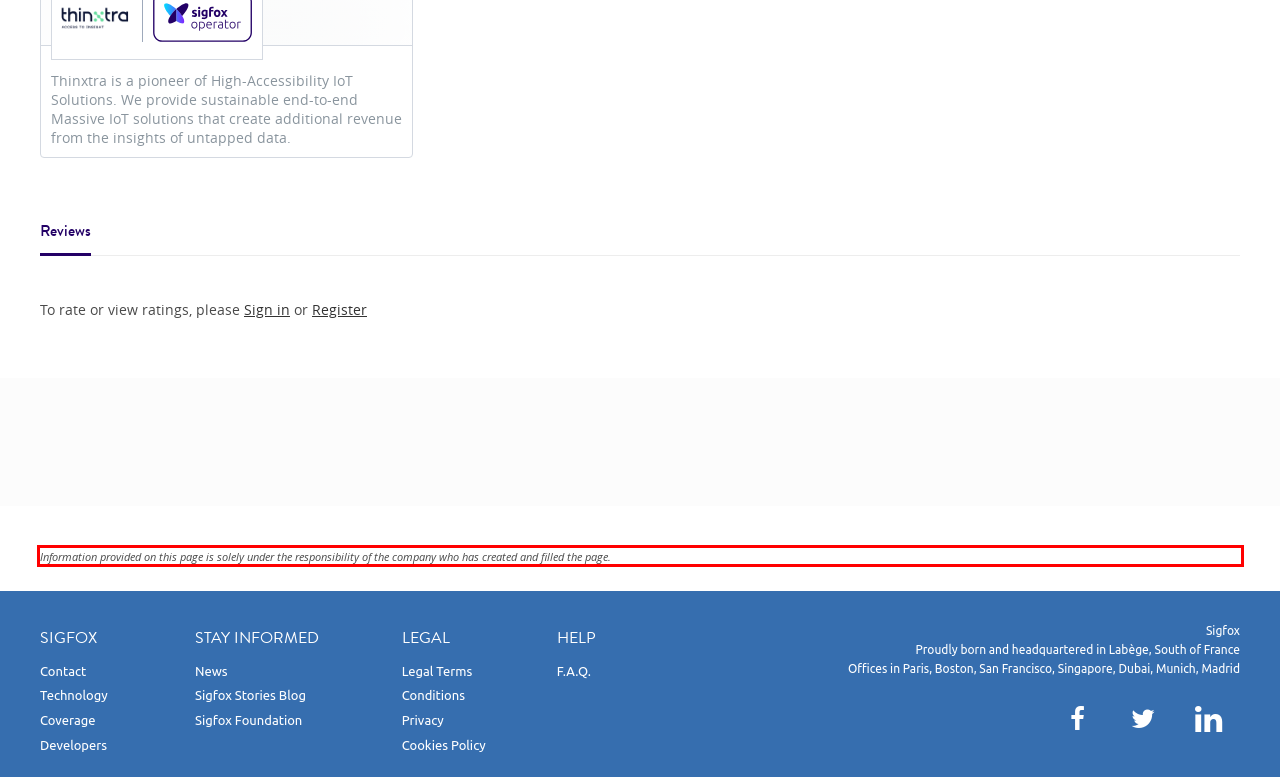Please extract the text content from the UI element enclosed by the red rectangle in the screenshot.

Information provided on this page is solely under the responsibility of the company who has created and filled the page.